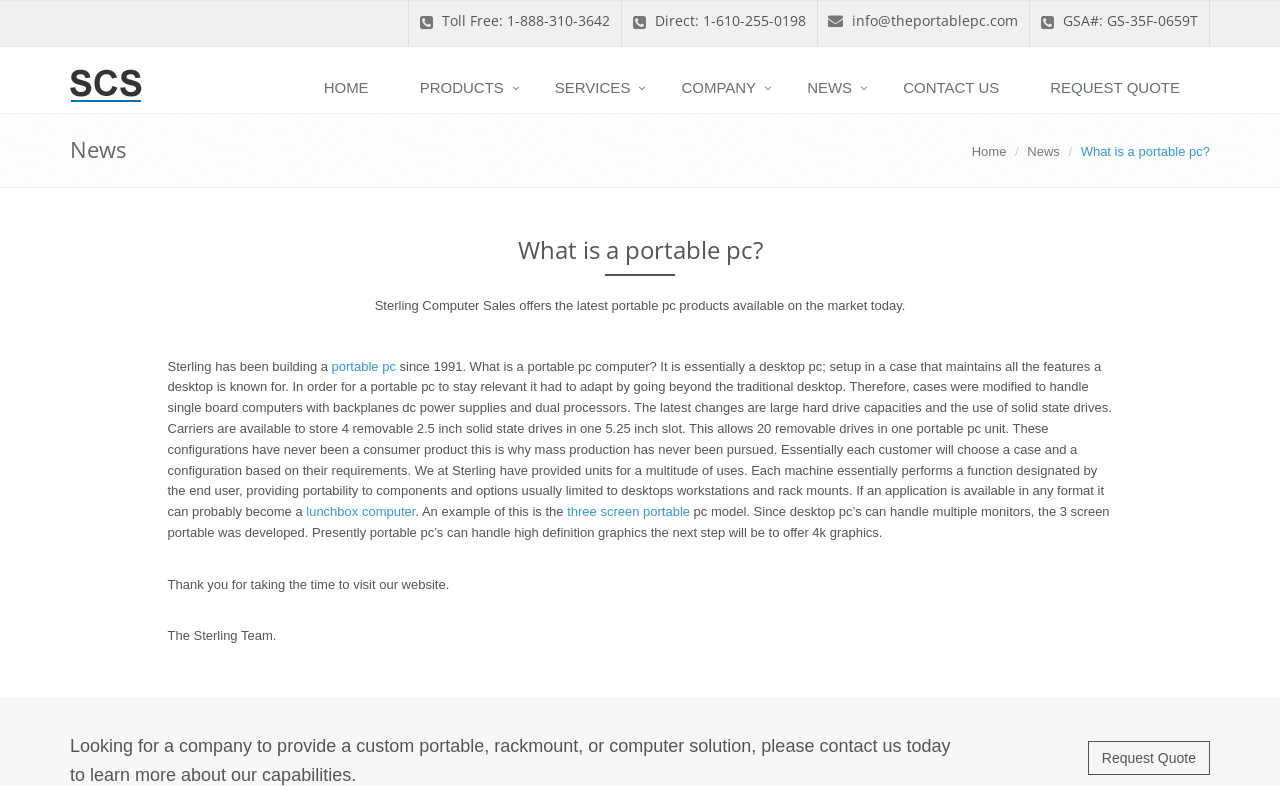What is the phone number for toll-free calls?
Provide a short answer using one word or a brief phrase based on the image.

1-888-310-3642